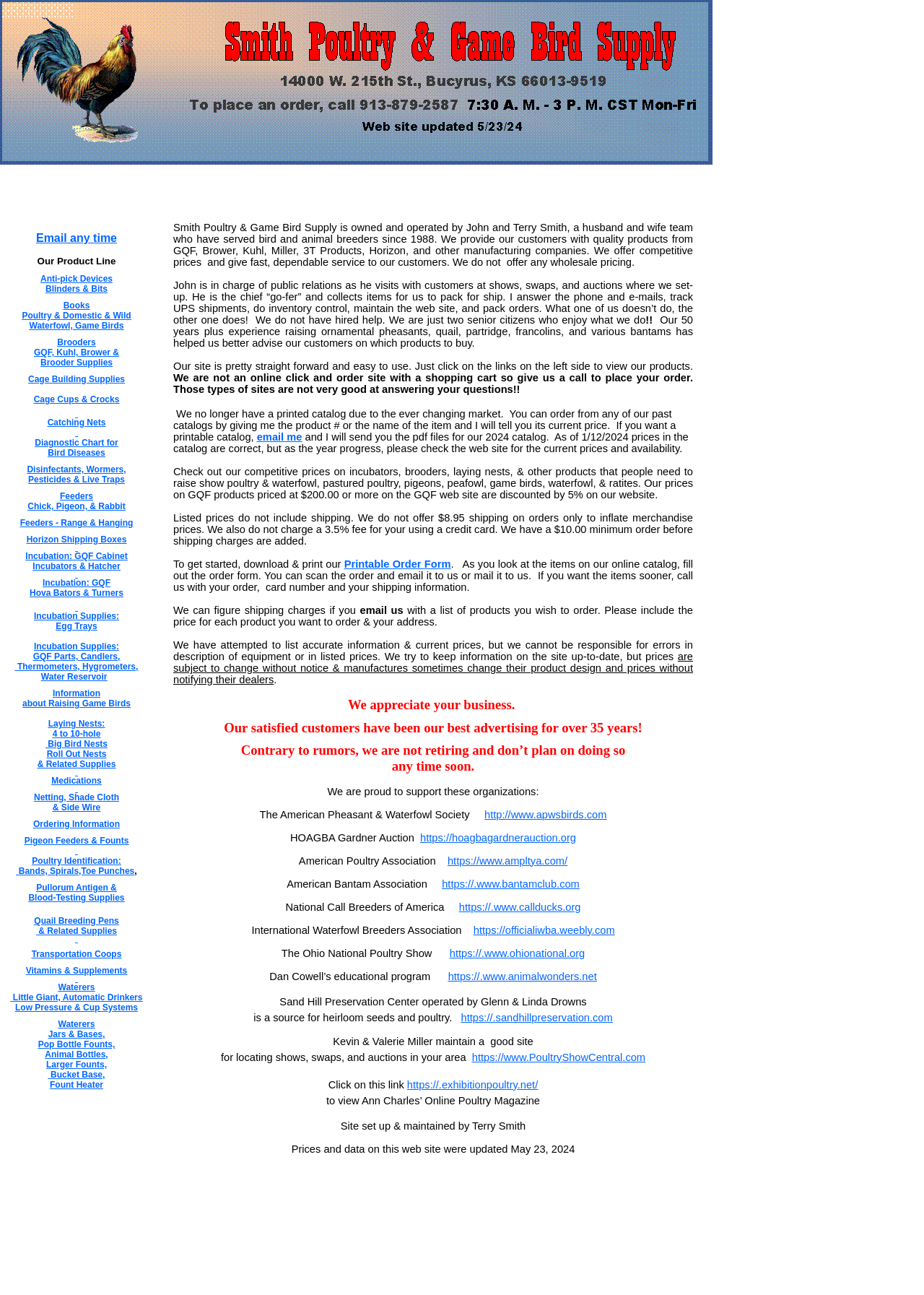Respond with a single word or phrase to the following question: What is the function of the 'Waterers'?

To provide water to birds